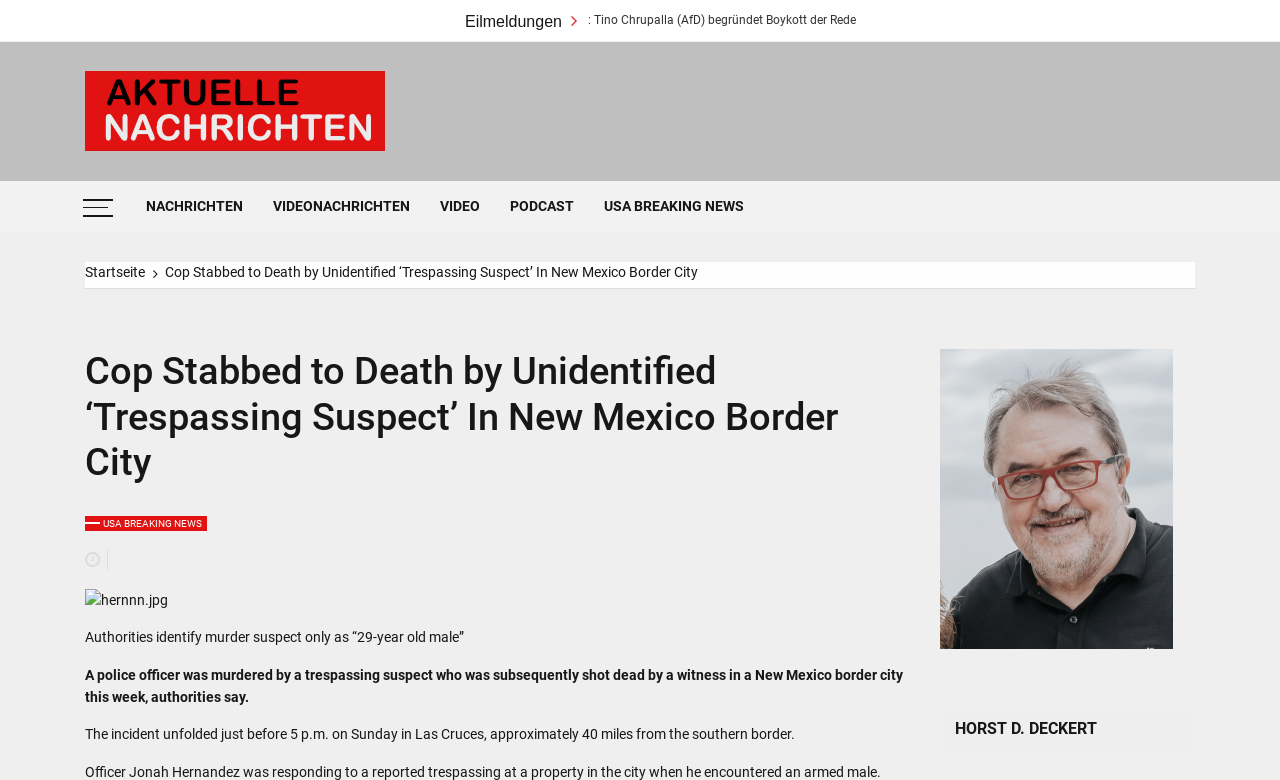Using a single word or phrase, answer the following question: 
How many miles is Las Cruces from the southern border?

40 miles